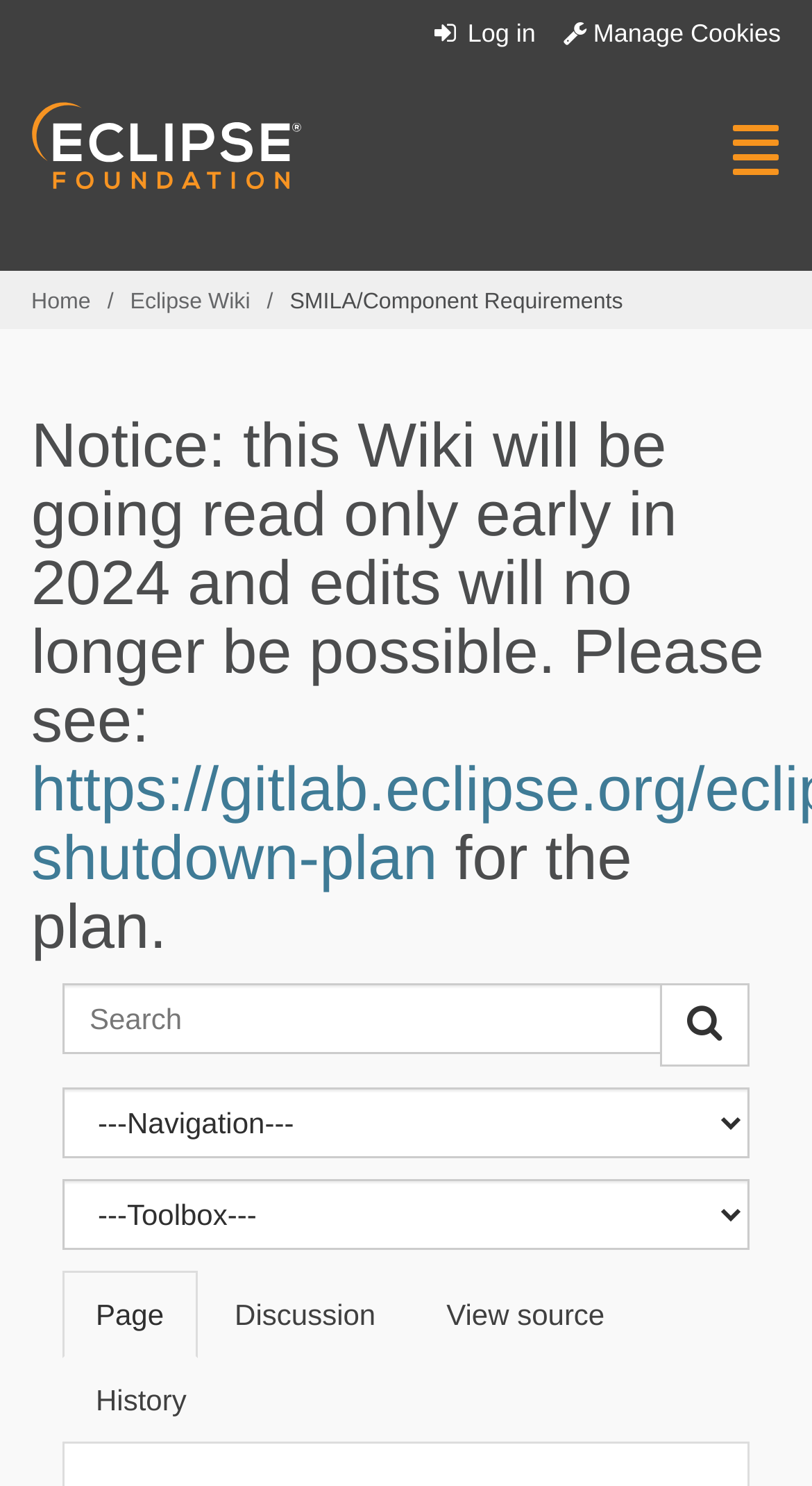Pinpoint the bounding box coordinates of the clickable area necessary to execute the following instruction: "View page". The coordinates should be given as four float numbers between 0 and 1, namely [left, top, right, bottom].

[0.077, 0.855, 0.243, 0.914]